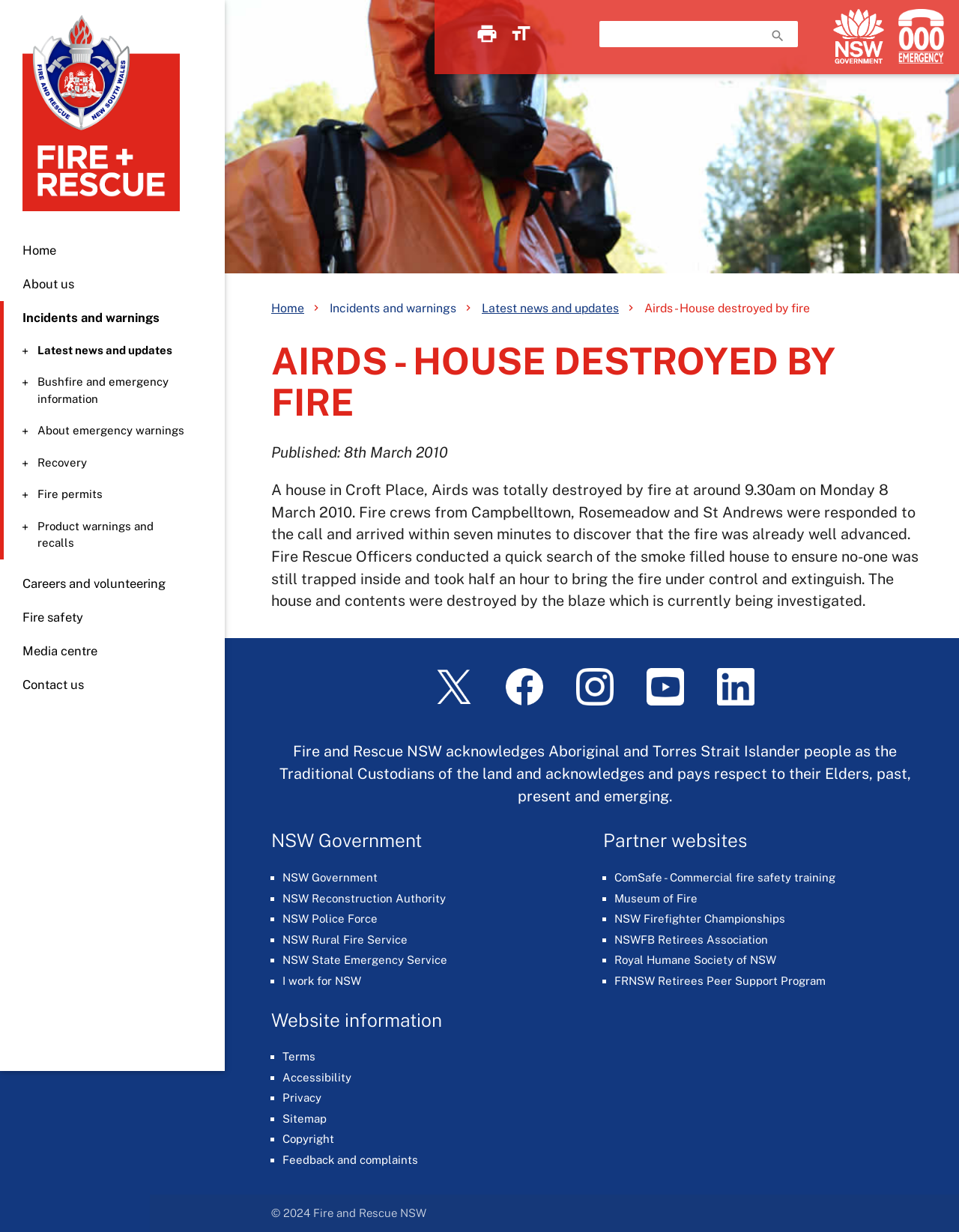Please find the bounding box coordinates of the section that needs to be clicked to achieve this instruction: "Search our website".

[0.625, 0.017, 0.832, 0.038]